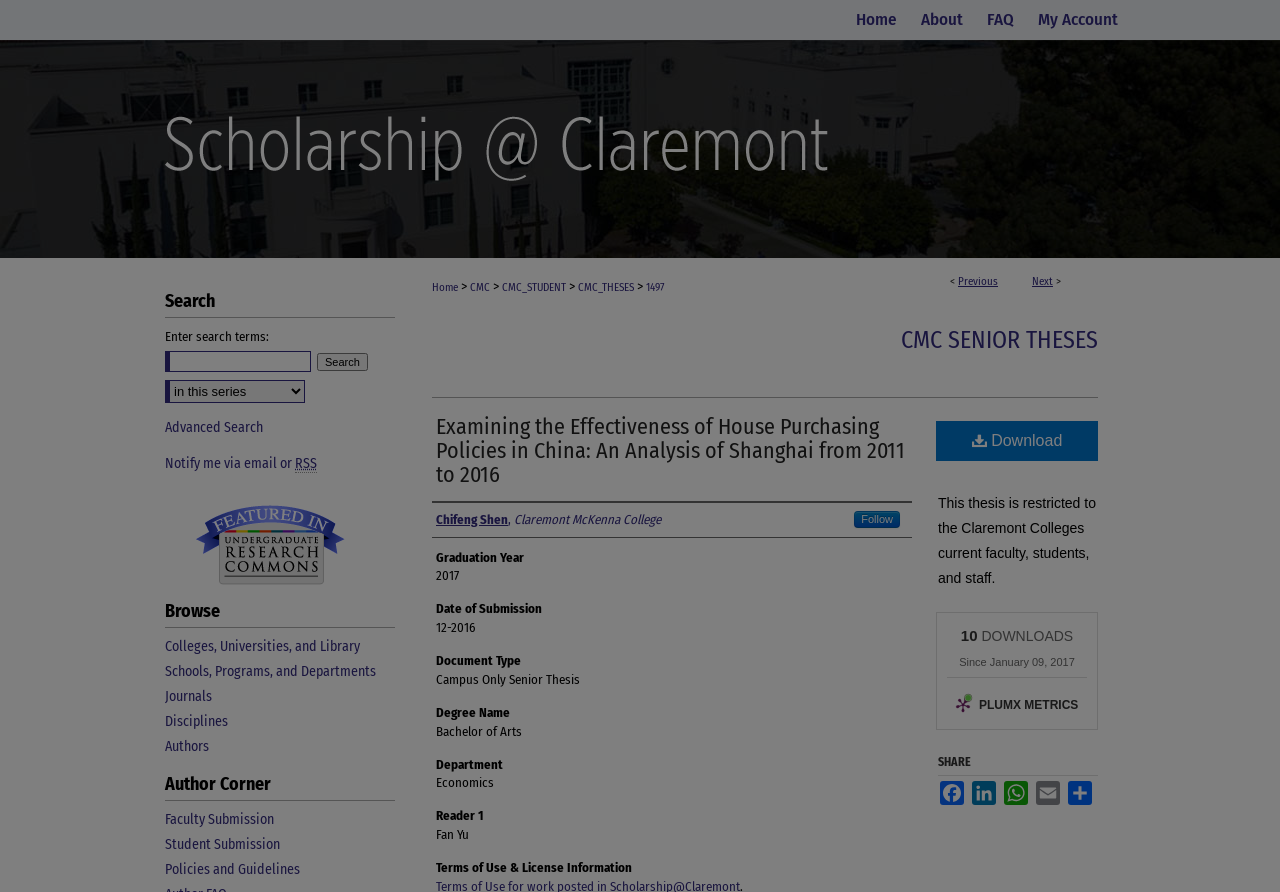What is the title of the thesis?
Refer to the image and give a detailed answer to the question.

I found the title of the thesis by looking at the heading element with the text 'Examining the Effectiveness of House Purchasing Policies in China: An Analysis of Shanghai from 2011 to 2016' and extracting the main title from it.